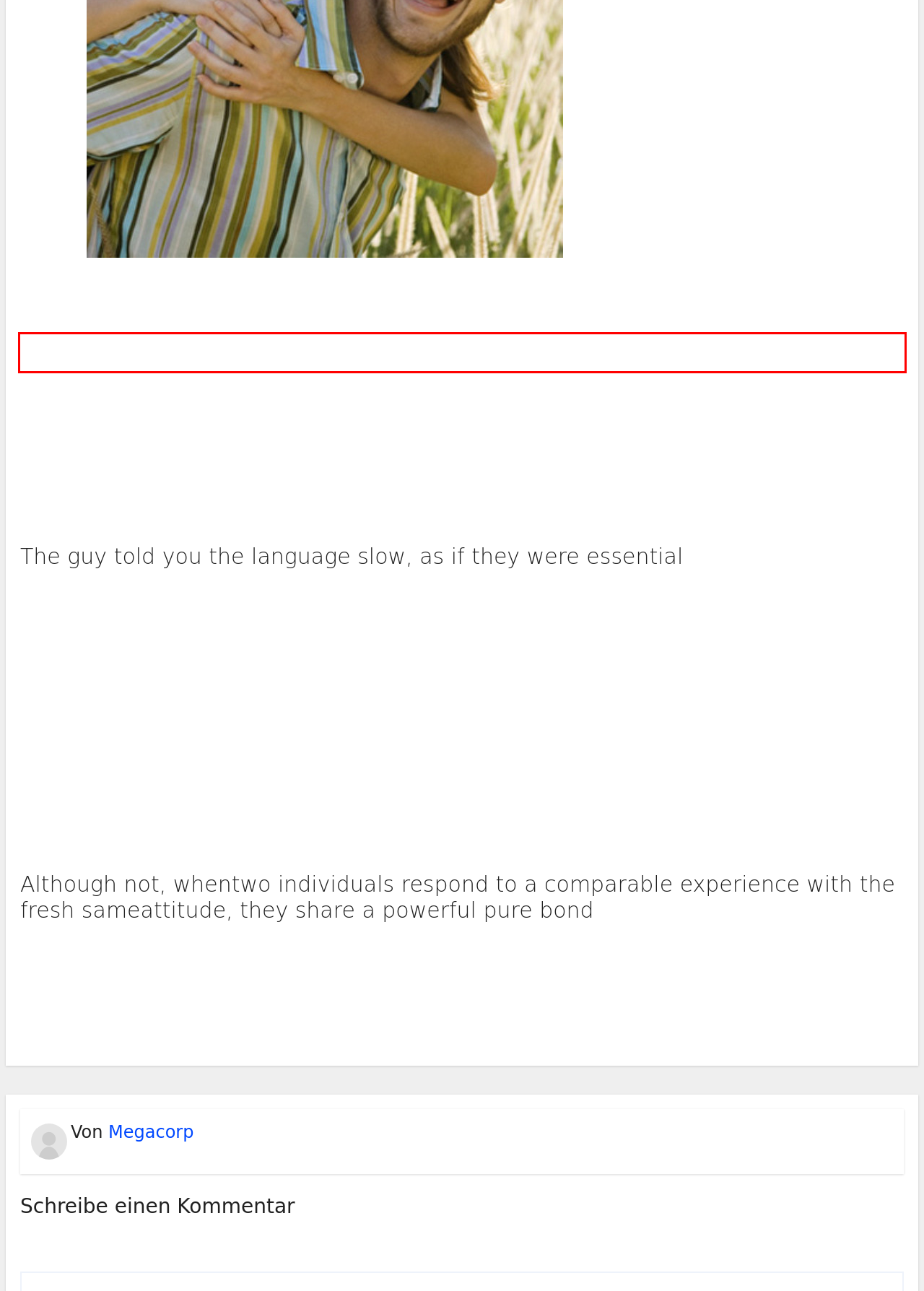You are given a screenshot with a red rectangle. Identify and extract the text within this red bounding box using OCR.

Scarface came out out-of according to the robes and the Sunshine joined new resorts and sat off. He talked to Scarface and you can said, I’m grateful you have visited our very own lodge. Stick with all of us so long as you including. Sometimes my child was lonely. Be their pal.